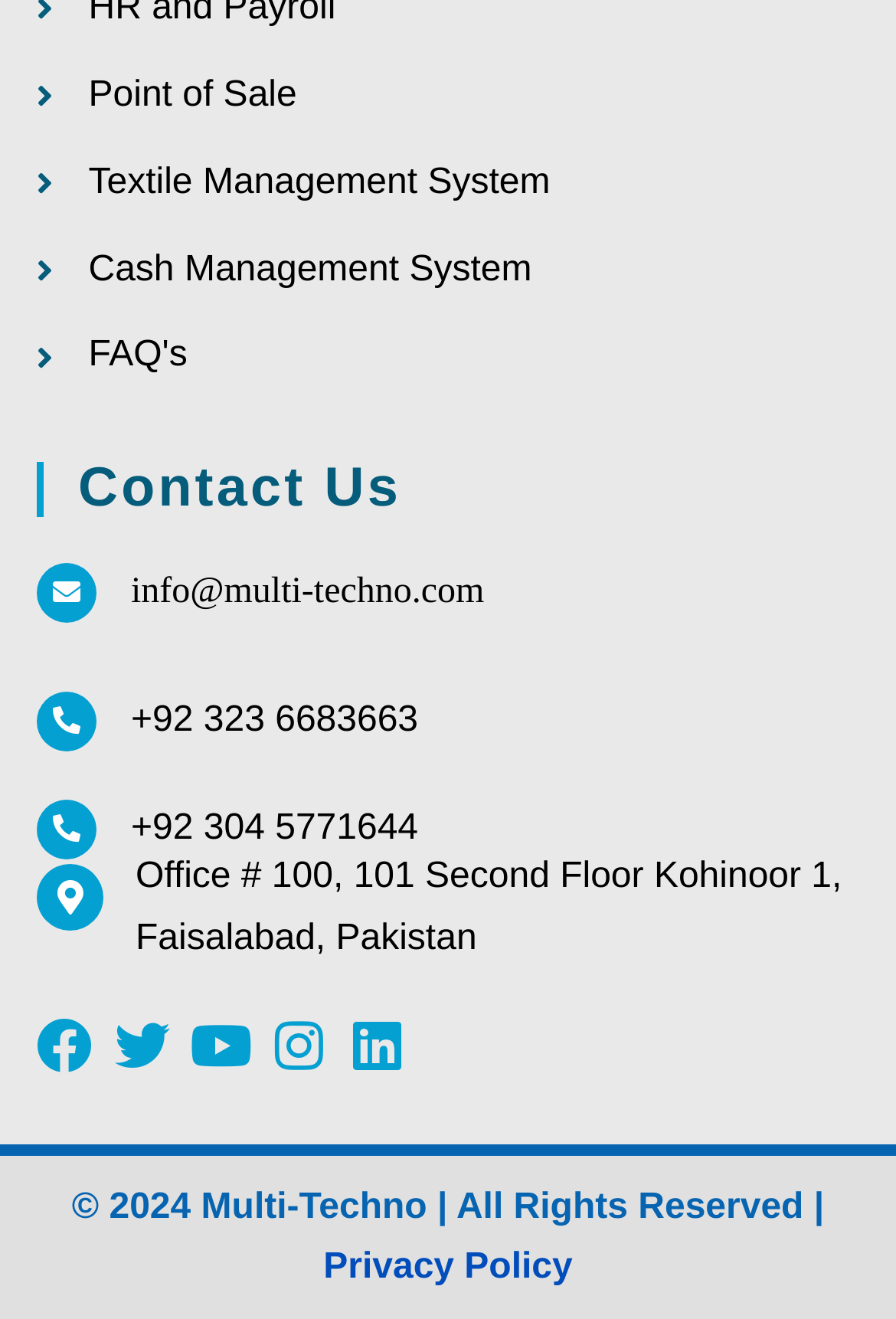Determine the coordinates of the bounding box for the clickable area needed to execute this instruction: "Contact Us".

[0.087, 0.347, 0.448, 0.394]